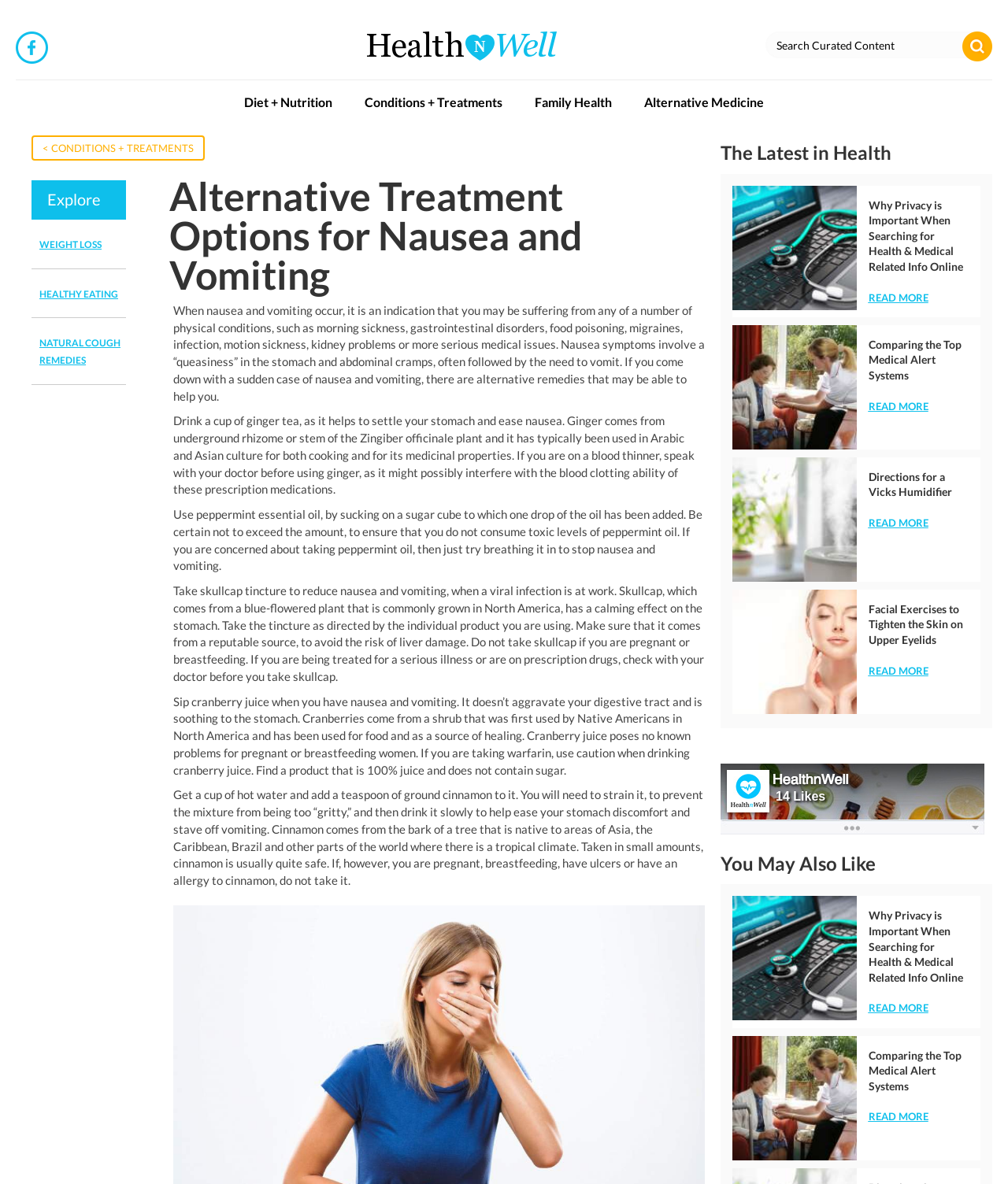Please determine the bounding box coordinates of the element to click in order to execute the following instruction: "Search for products". The coordinates should be four float numbers between 0 and 1, specified as [left, top, right, bottom].

None